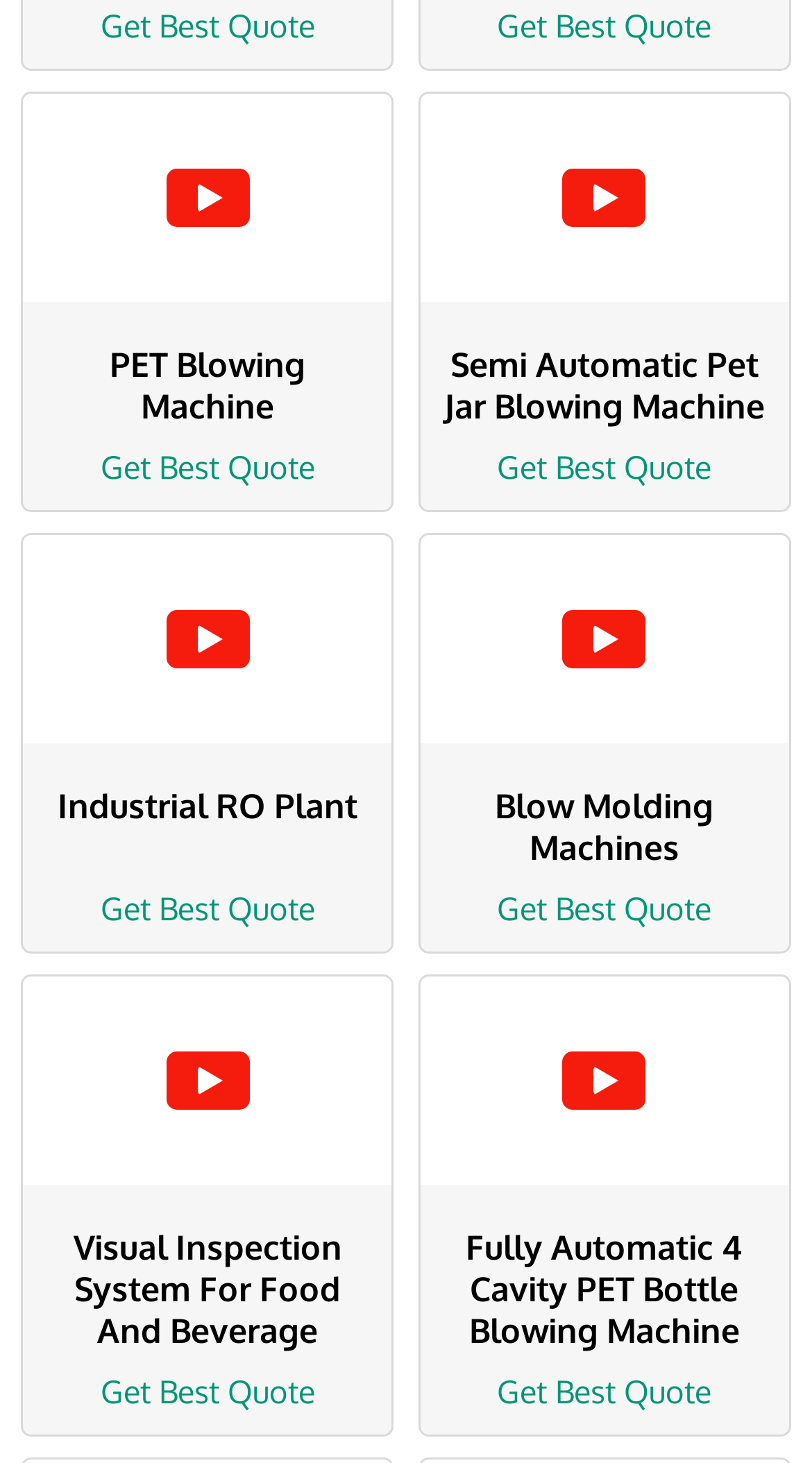Reply to the question below using a single word or brief phrase:
How many products are displayed on this page?

10